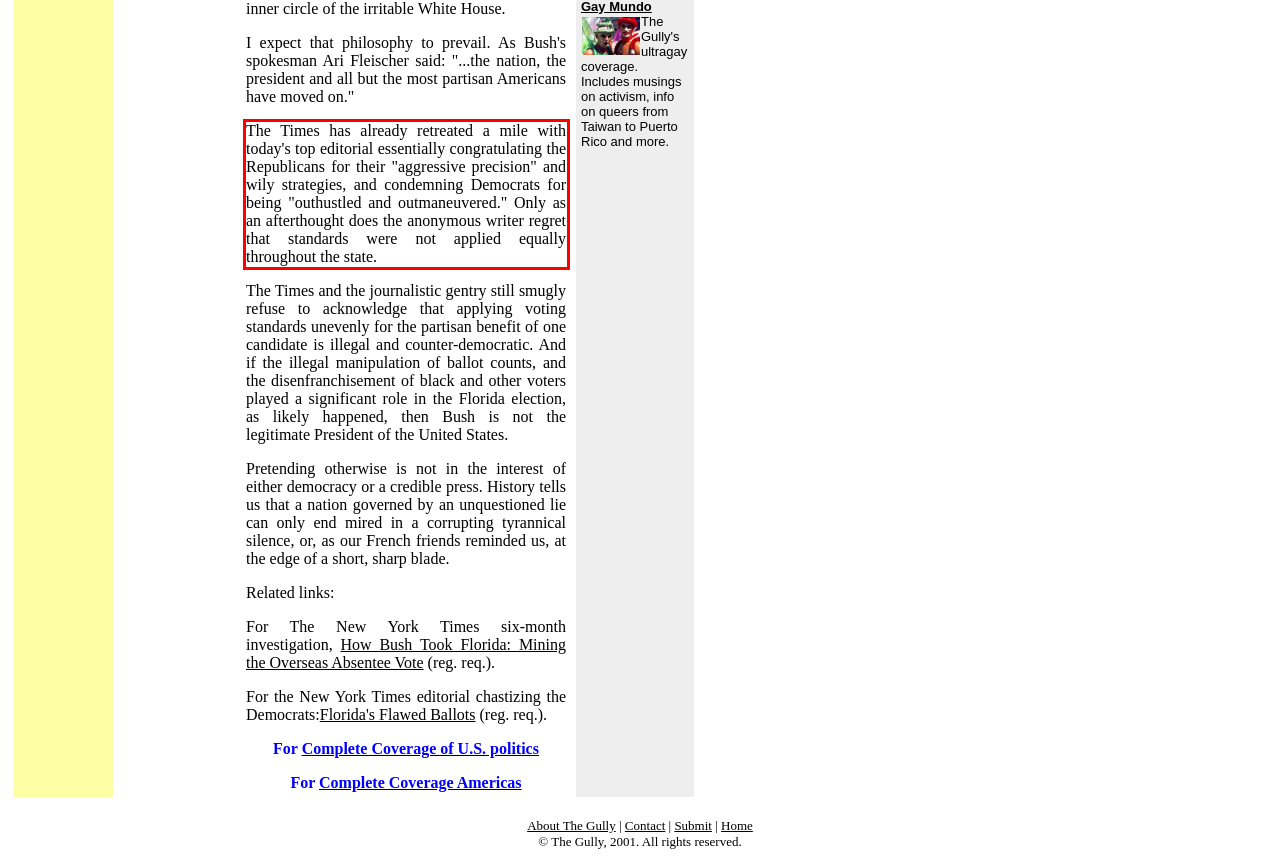Examine the webpage screenshot and use OCR to obtain the text inside the red bounding box.

The Times has already retreated a mile with today's top editorial essentially congratulating the Republicans for their "aggressive precision" and wily strategies, and condemning Democrats for being "outhustled and outmaneuvered." Only as an afterthought does the anonymous writer regret that standards were not applied equally throughout the state.